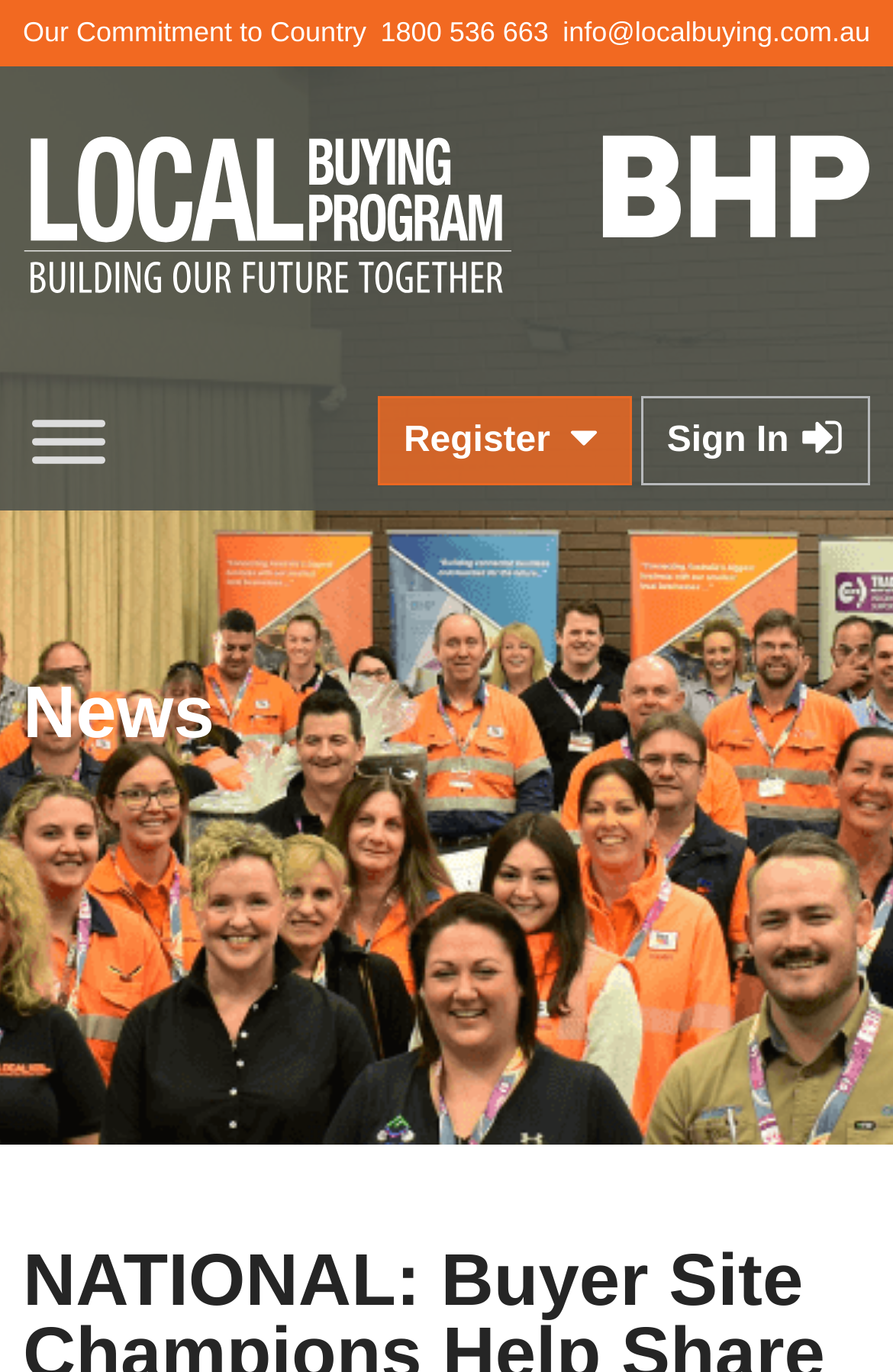Locate and extract the headline of this webpage.

Local Buying Program - Building our future together